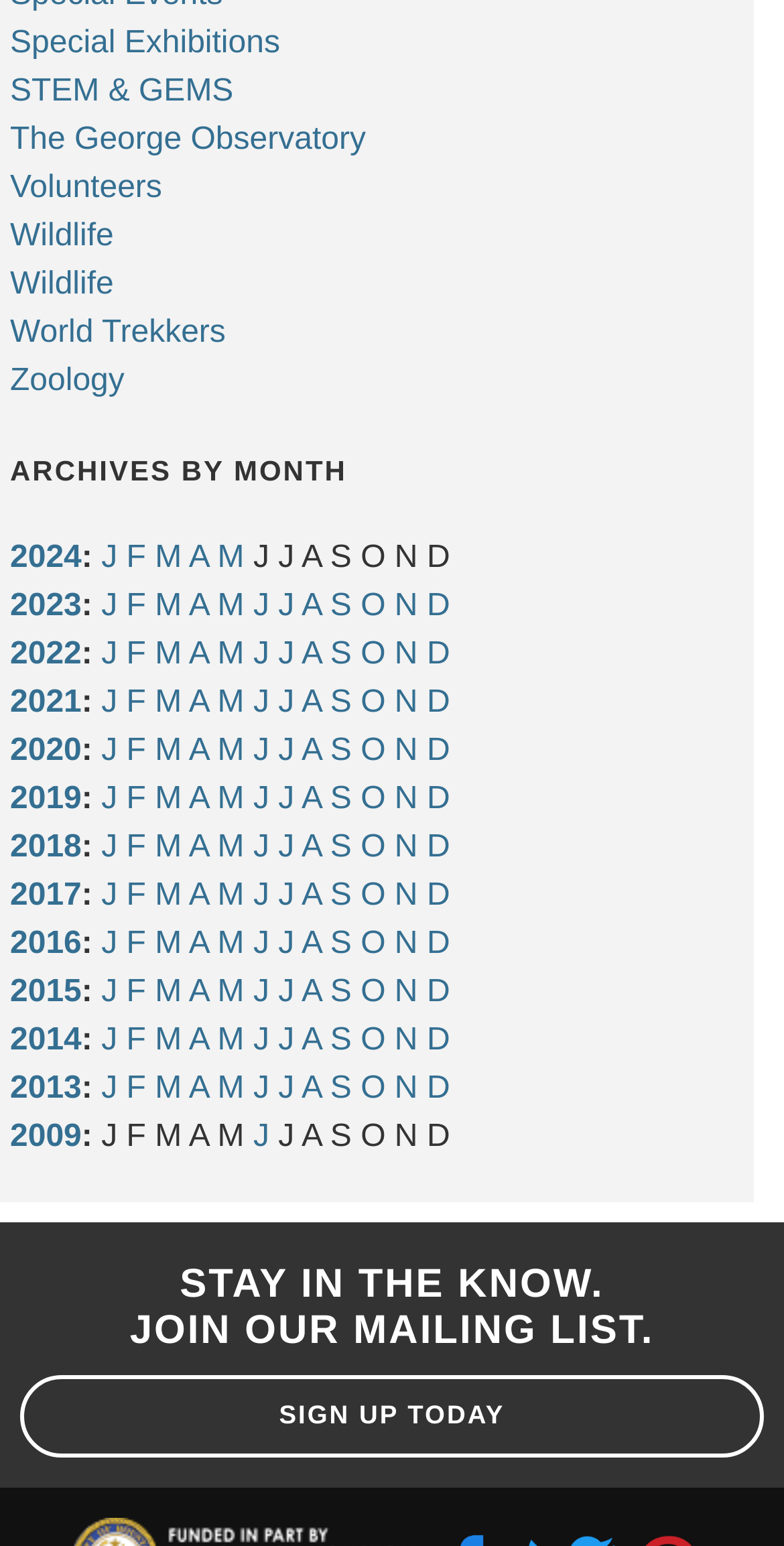Based on the image, please respond to the question with as much detail as possible:
How many years are listed under 'ARCHIVES BY MONTH'?

I counted the number of years listed under 'ARCHIVES BY MONTH' and found 5 years: 2024, 2023, 2022, 2021, and 2019.